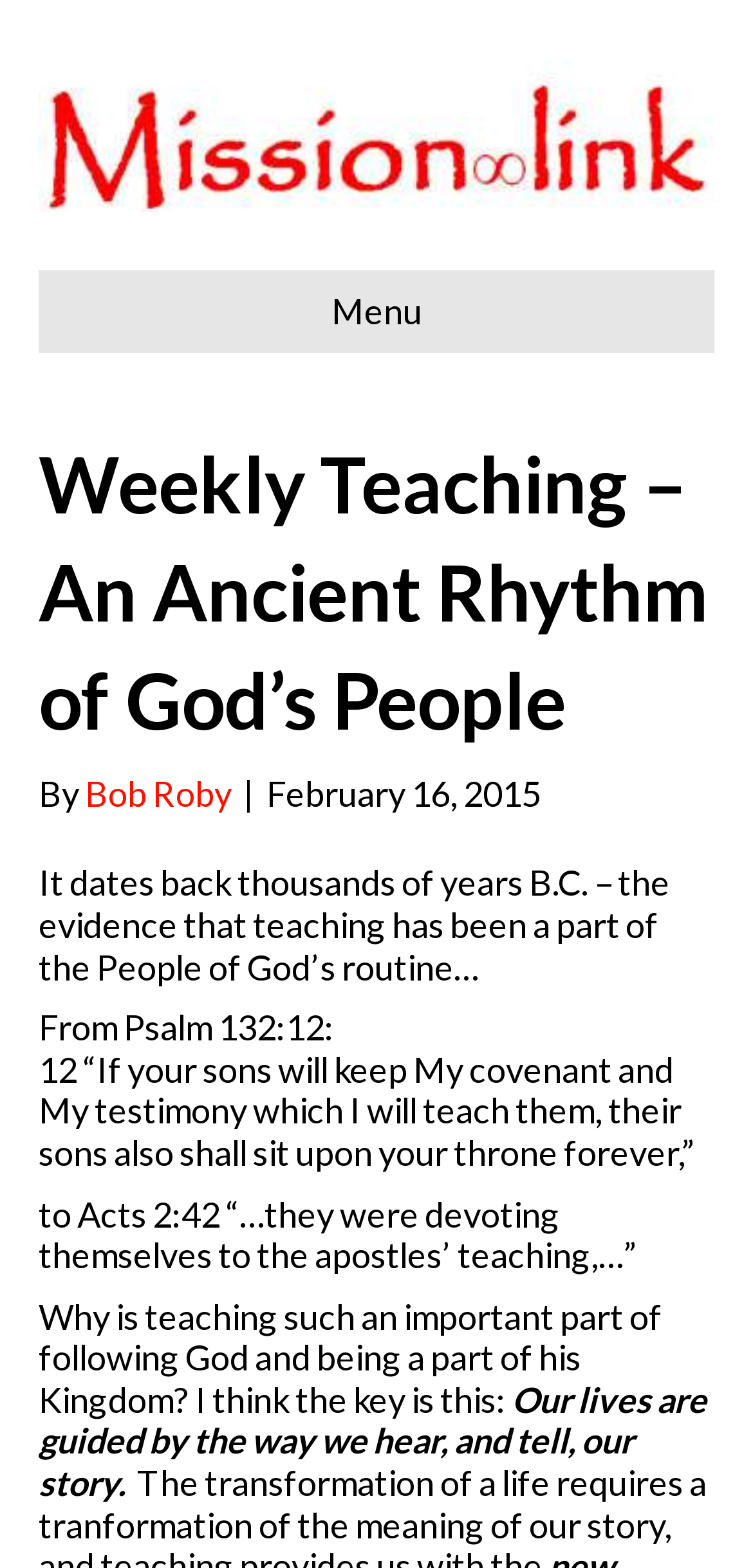Can you locate the main headline on this webpage and provide its text content?

Weekly Teaching – An Ancient Rhythm of God’s People